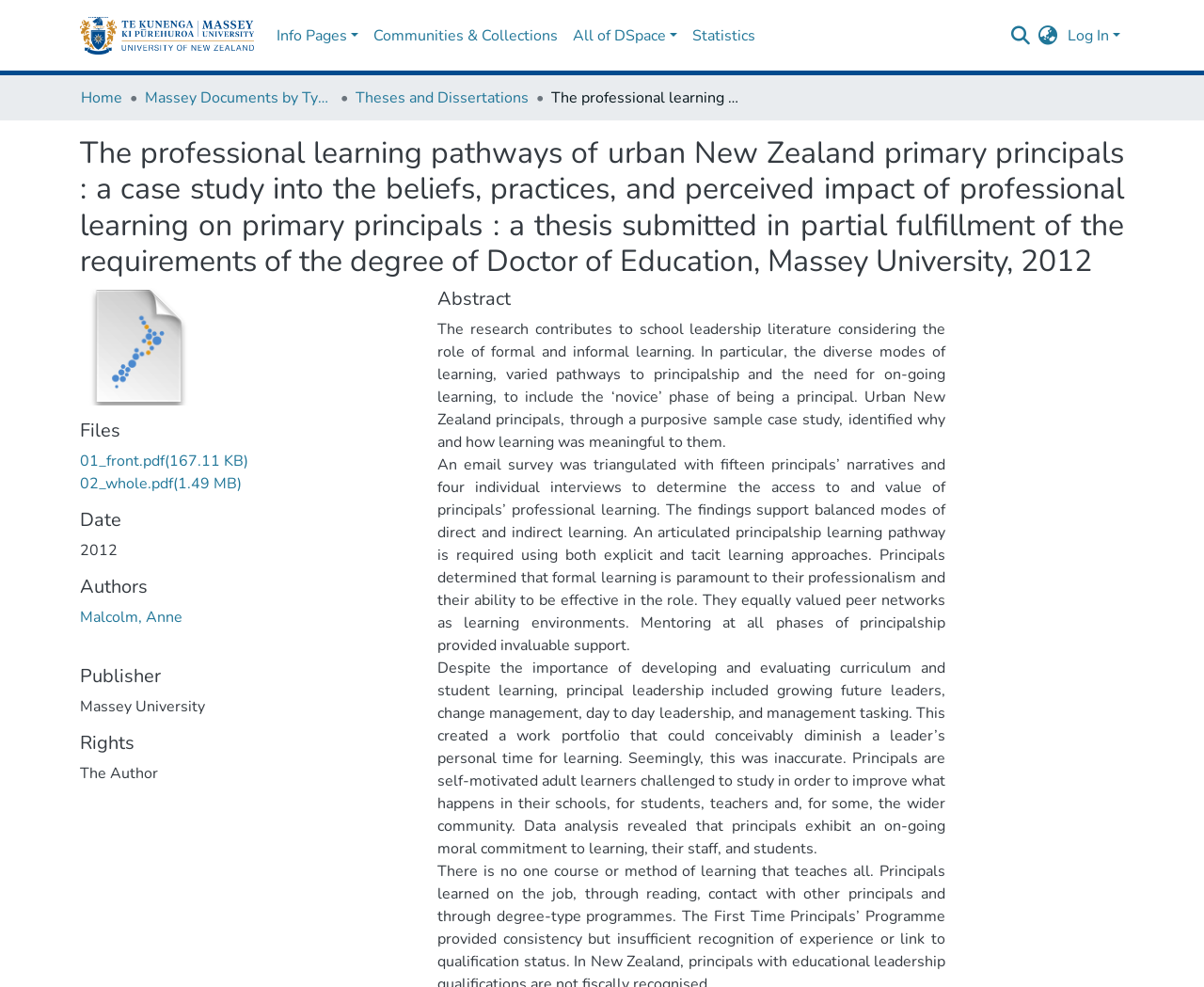What is the year of publication?
Using the image, answer in one word or phrase.

2012